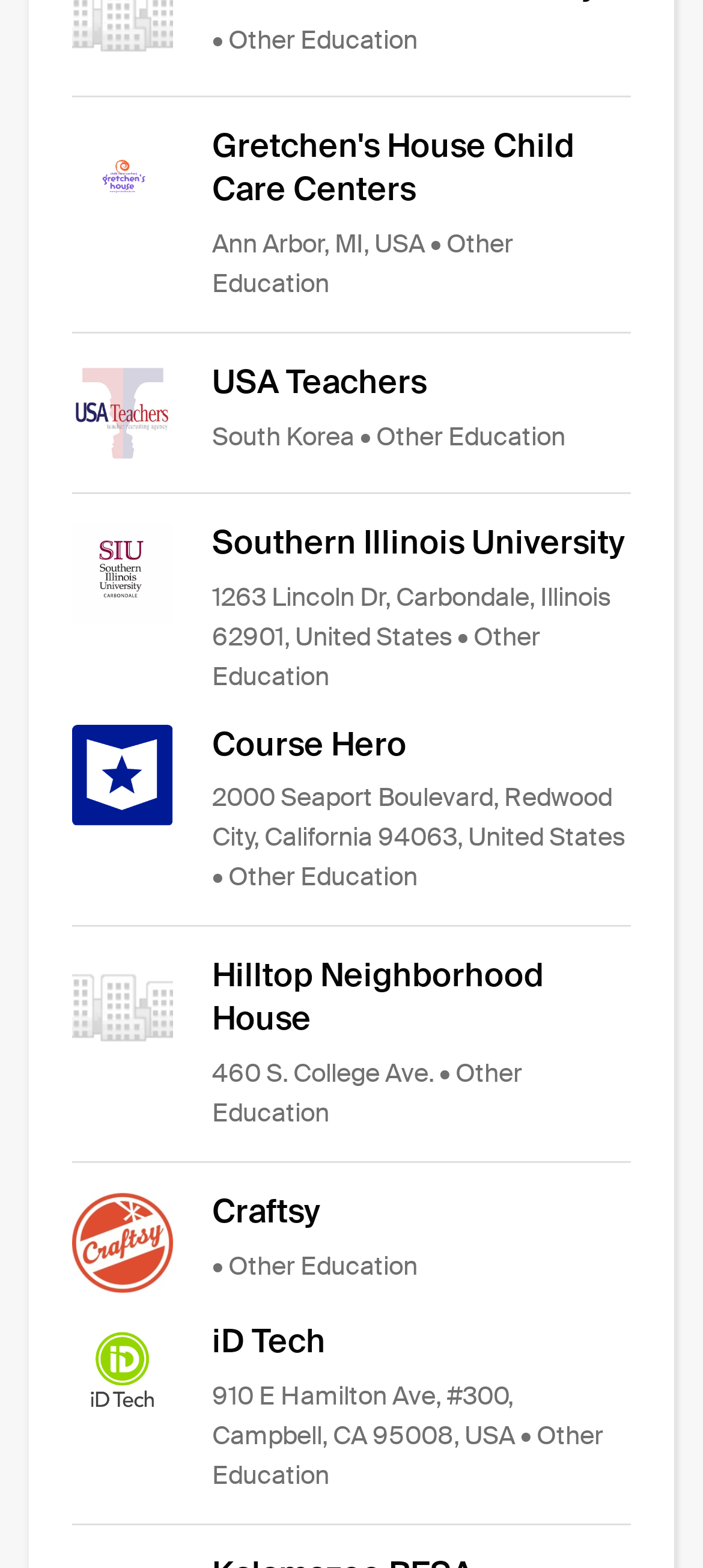Provide your answer in a single word or phrase: 
What type of education is Course Hero related to?

Other Education